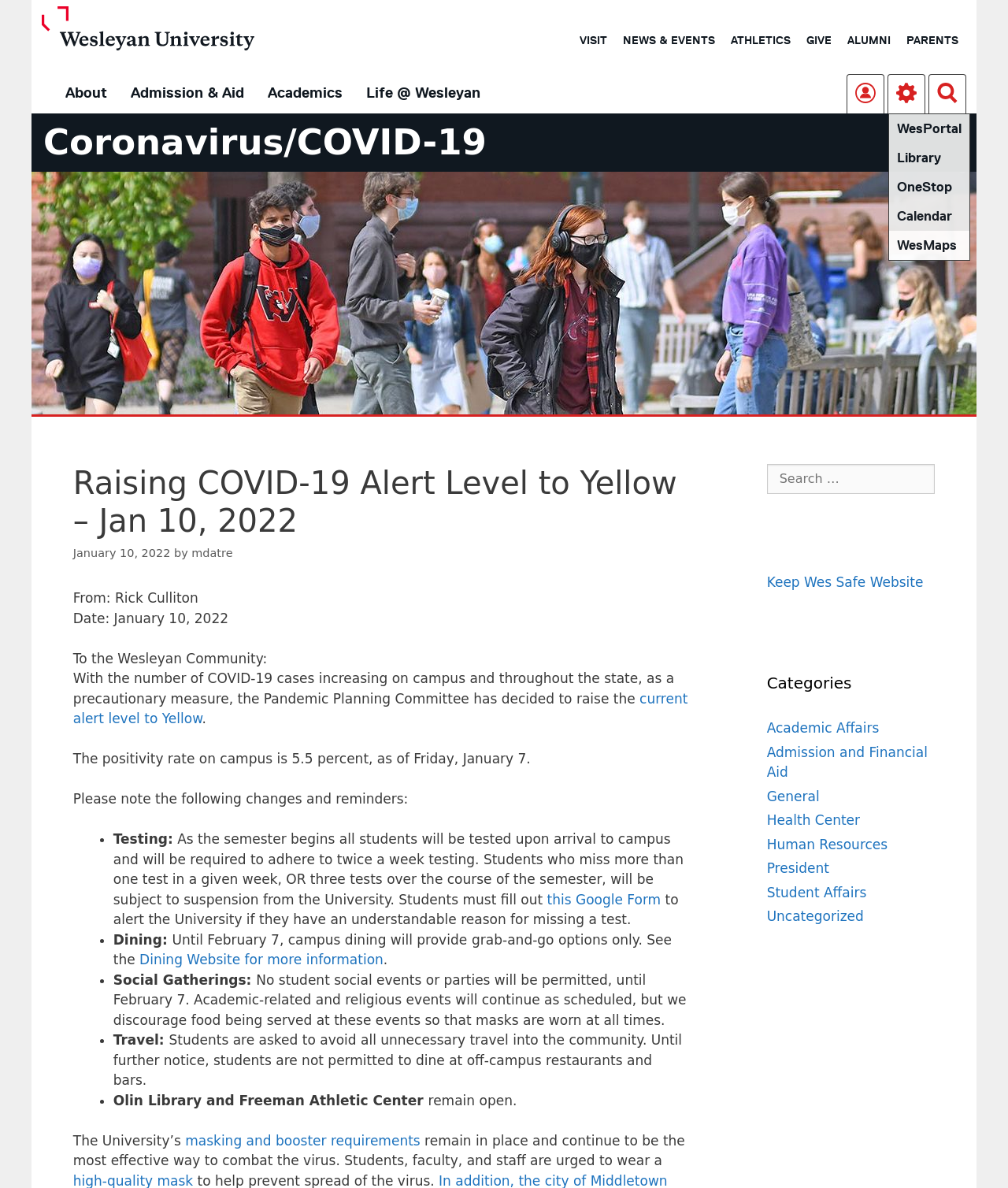Can you find the bounding box coordinates for the element that needs to be clicked to execute this instruction: "Get directions to the new office"? The coordinates should be given as four float numbers between 0 and 1, i.e., [left, top, right, bottom].

None